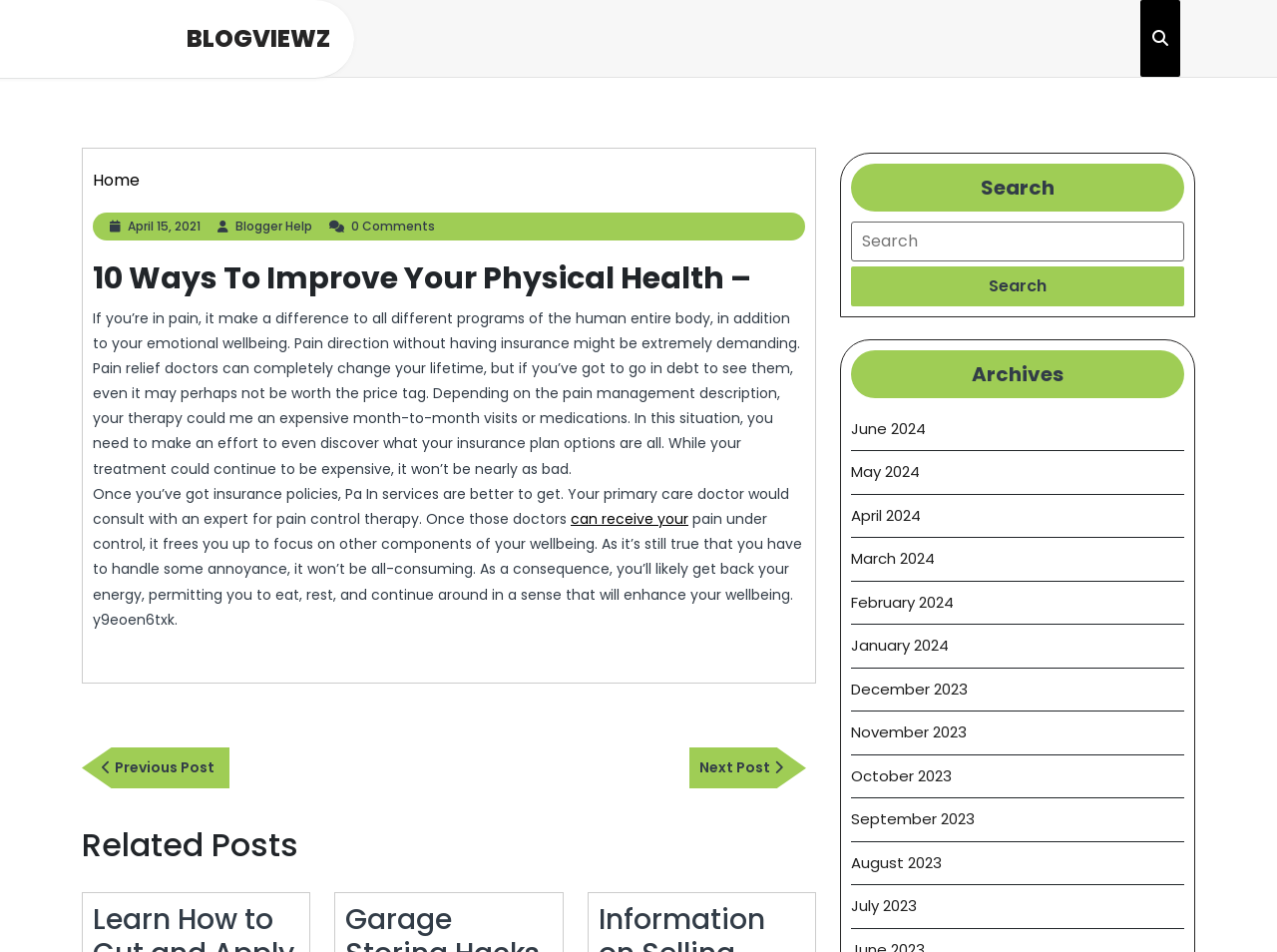Kindly respond to the following question with a single word or a brief phrase: 
What is the purpose of the 'Search' box?

To search the website